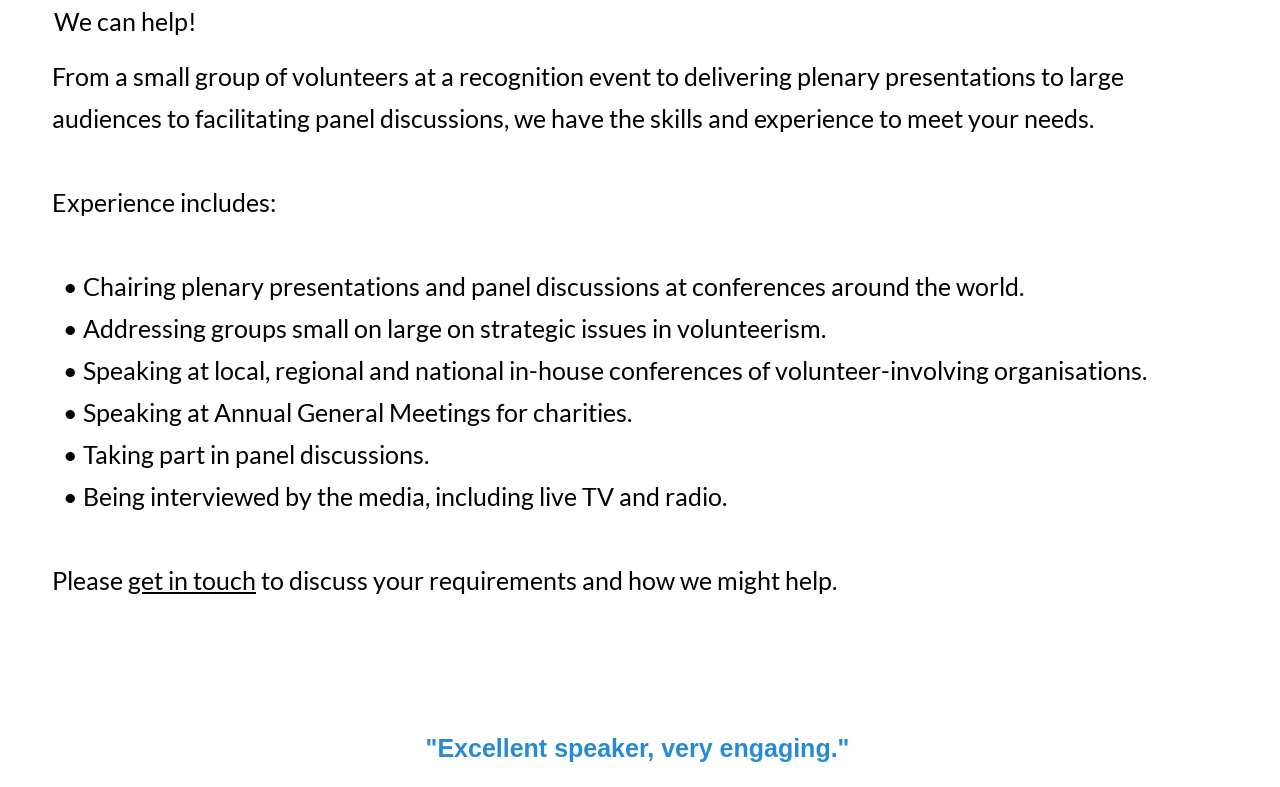Locate the bounding box for the described UI element: "get in touch". Ensure the coordinates are four float numbers between 0 and 1, formatted as [left, top, right, bottom].

[0.1, 0.718, 0.2, 0.756]